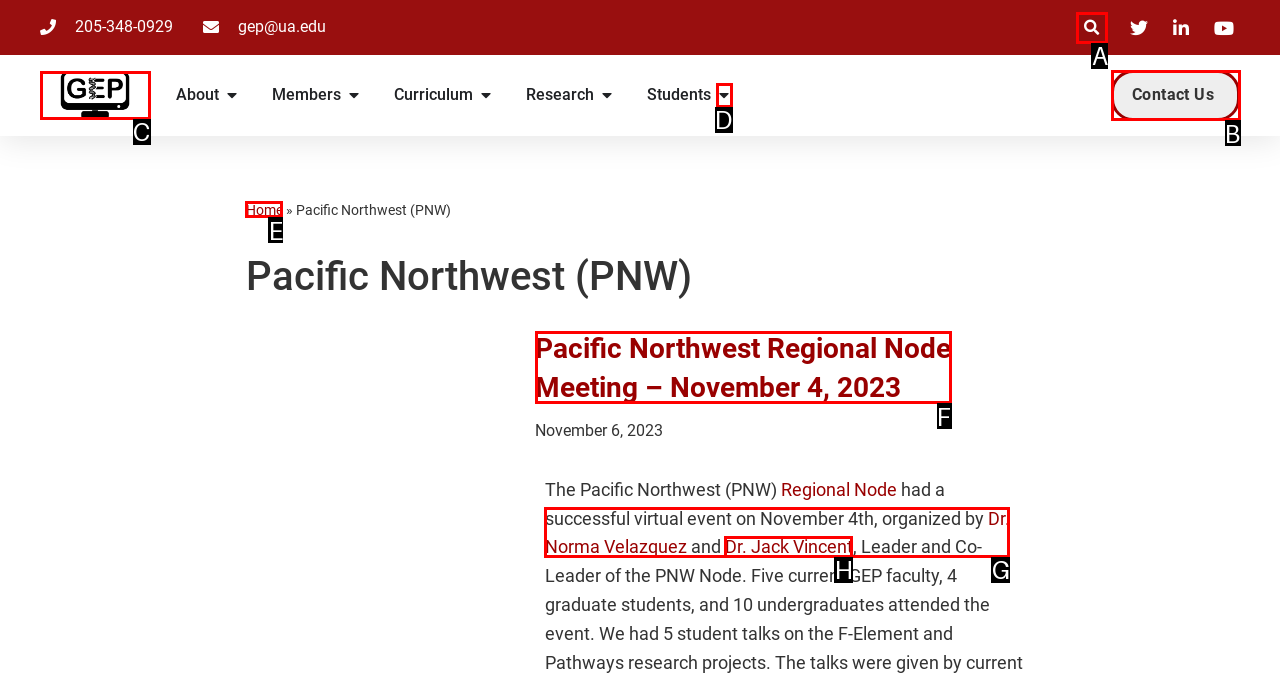Identify the correct UI element to click to follow this instruction: read about Pacific Northwest Regional Node Meeting
Respond with the letter of the appropriate choice from the displayed options.

F